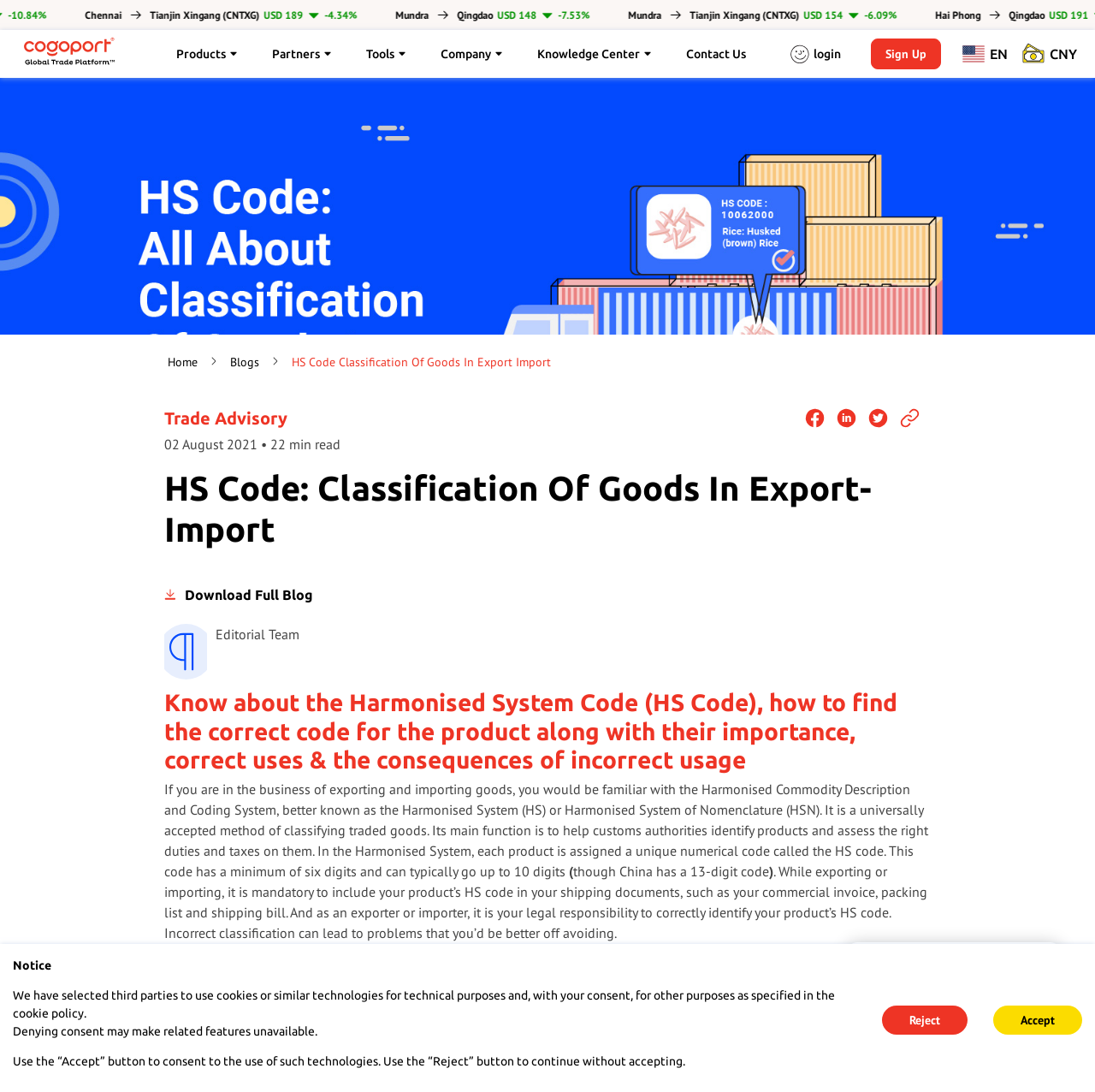What happens if the HS code is incorrectly classified?
Based on the screenshot, provide your answer in one word or phrase.

Problems arise